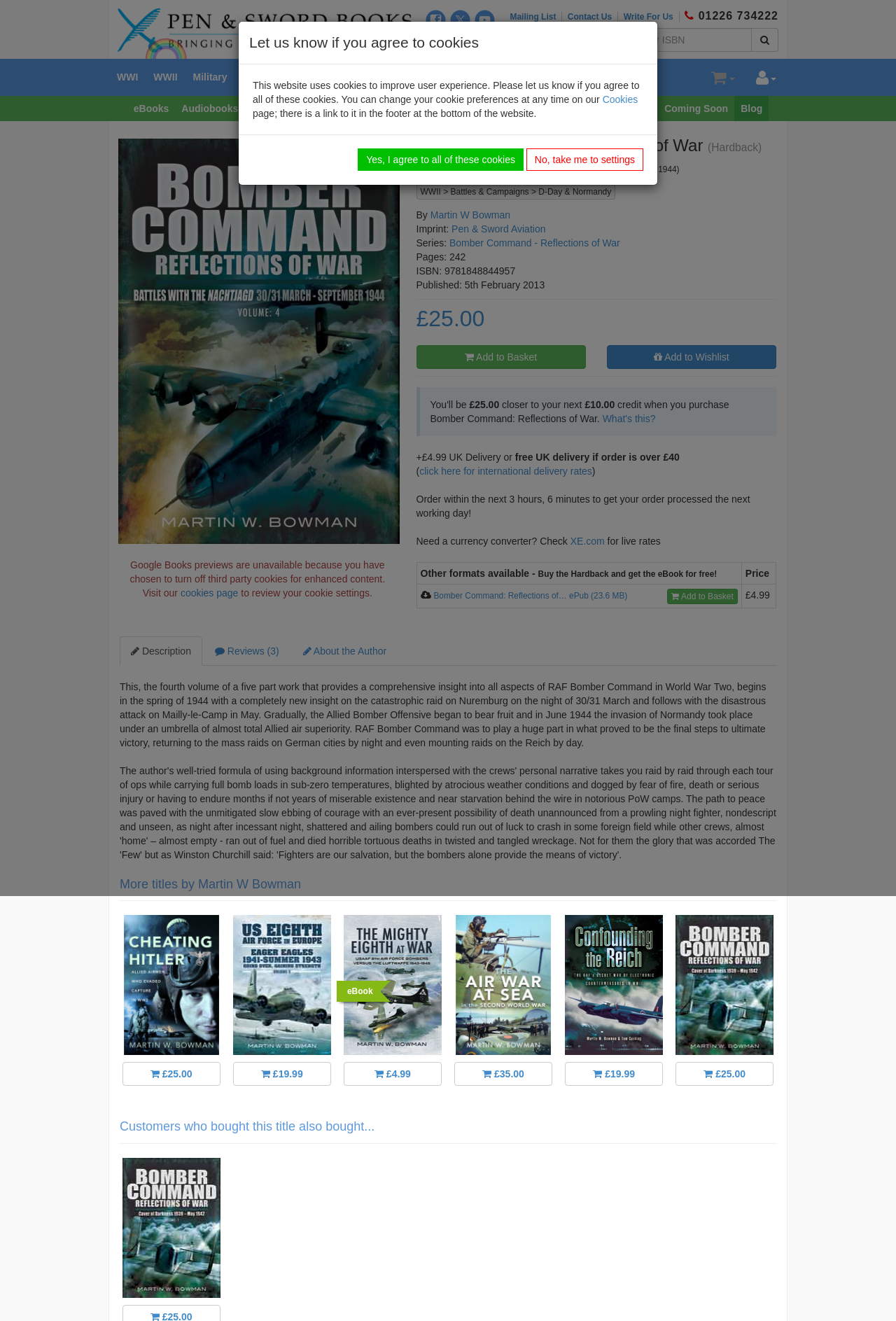Determine the bounding box coordinates of the clickable element to achieve the following action: 'Add to Basket'. Provide the coordinates as four float values between 0 and 1, formatted as [left, top, right, bottom].

[0.464, 0.261, 0.654, 0.28]